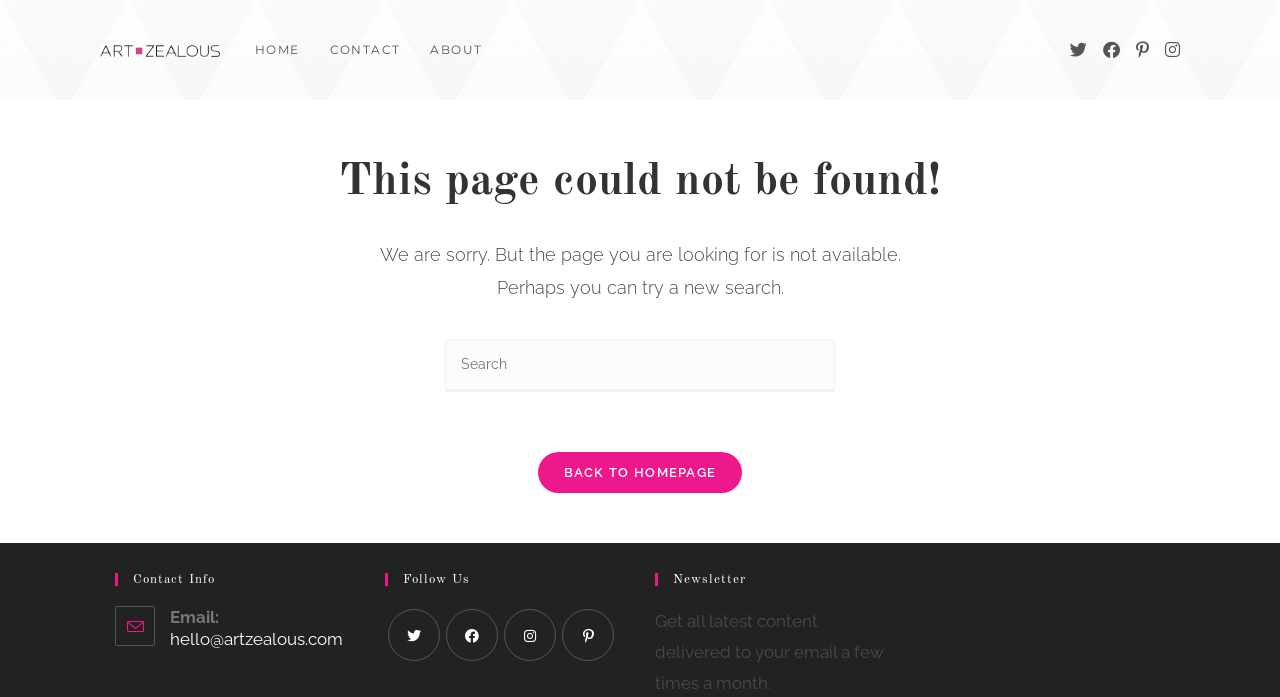Use a single word or phrase to answer the following:
What is the purpose of the search box?

Search this website